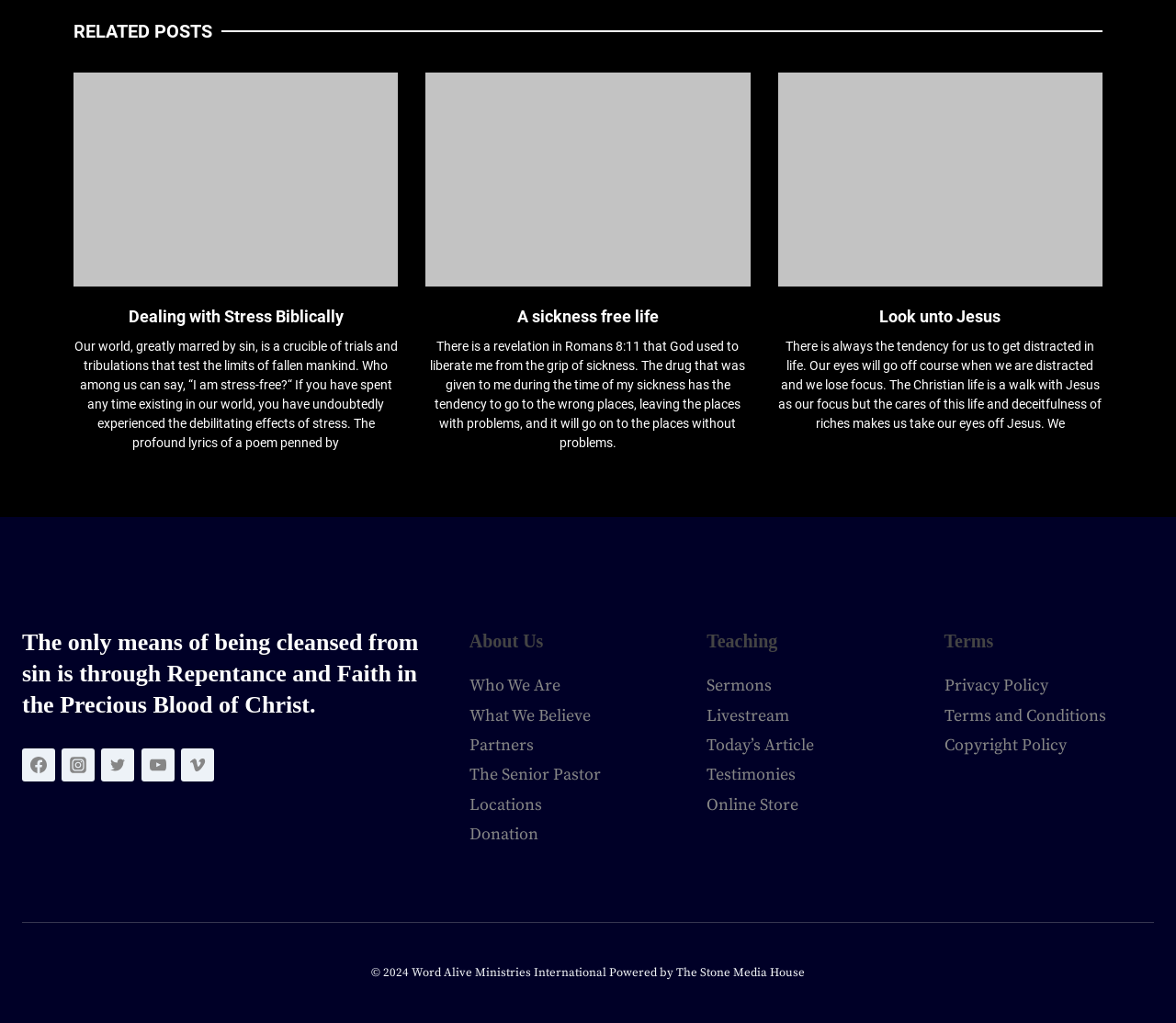Specify the bounding box coordinates of the area to click in order to execute this command: 'Follow on Facebook'. The coordinates should consist of four float numbers ranging from 0 to 1, and should be formatted as [left, top, right, bottom].

[0.019, 0.731, 0.047, 0.764]